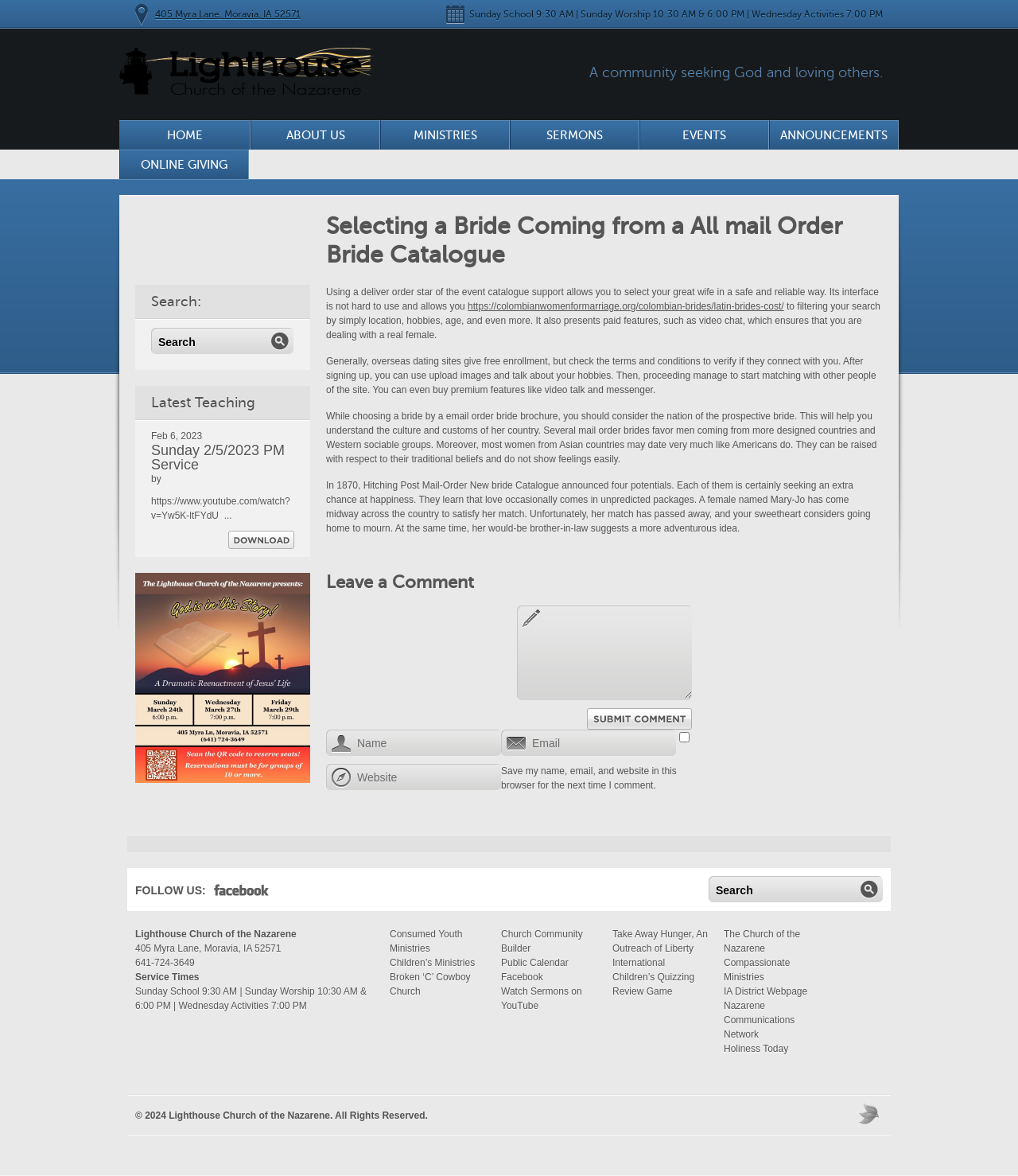Respond concisely with one word or phrase to the following query:
What is the link to the YouTube video of the sermon?

https://www.youtube.com/watch?v=Yw5K-ltFYdU